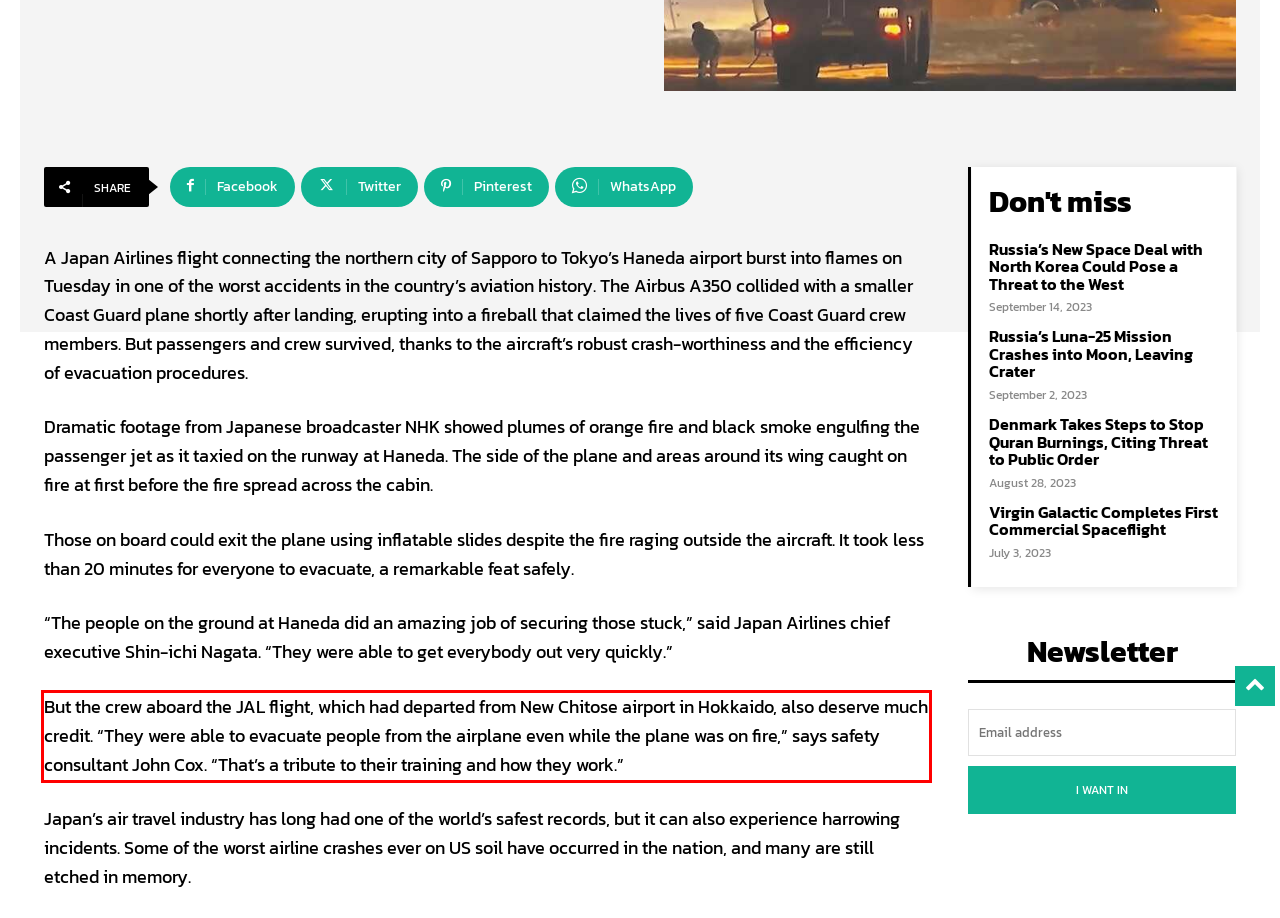Please identify and extract the text content from the UI element encased in a red bounding box on the provided webpage screenshot.

But the crew aboard the JAL flight, which had departed from New Chitose airport in Hokkaido, also deserve much credit. “They were able to evacuate people from the airplane even while the plane was on fire,” says safety consultant John Cox. “That’s a tribute to their training and how they work.”